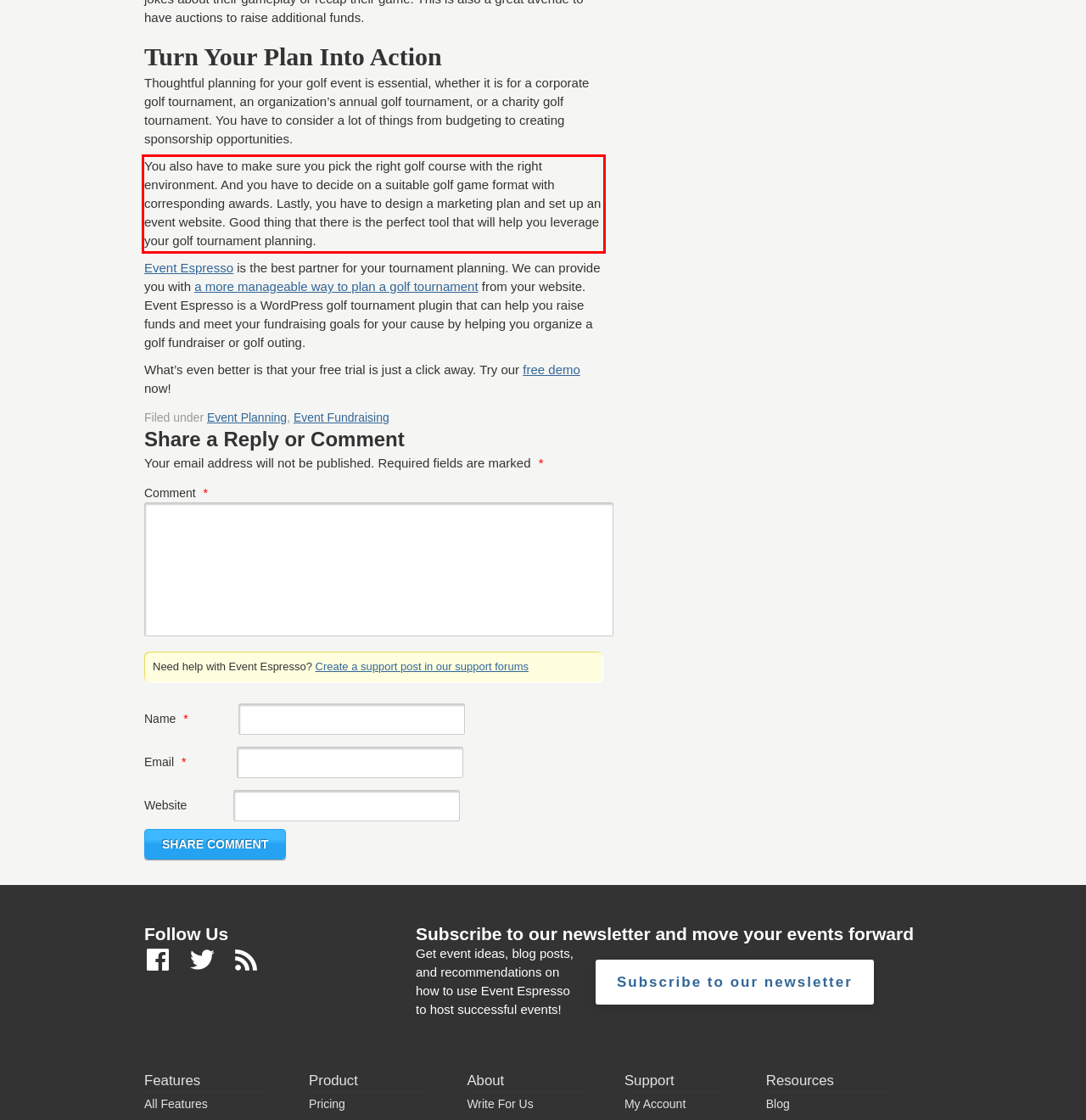From the screenshot of the webpage, locate the red bounding box and extract the text contained within that area.

You also have to make sure you pick the right golf course with the right environment. And you have to decide on a suitable golf game format with corresponding awards. Lastly, you have to design a marketing plan and set up an event website. Good thing that there is the perfect tool that will help you leverage your golf tournament planning.